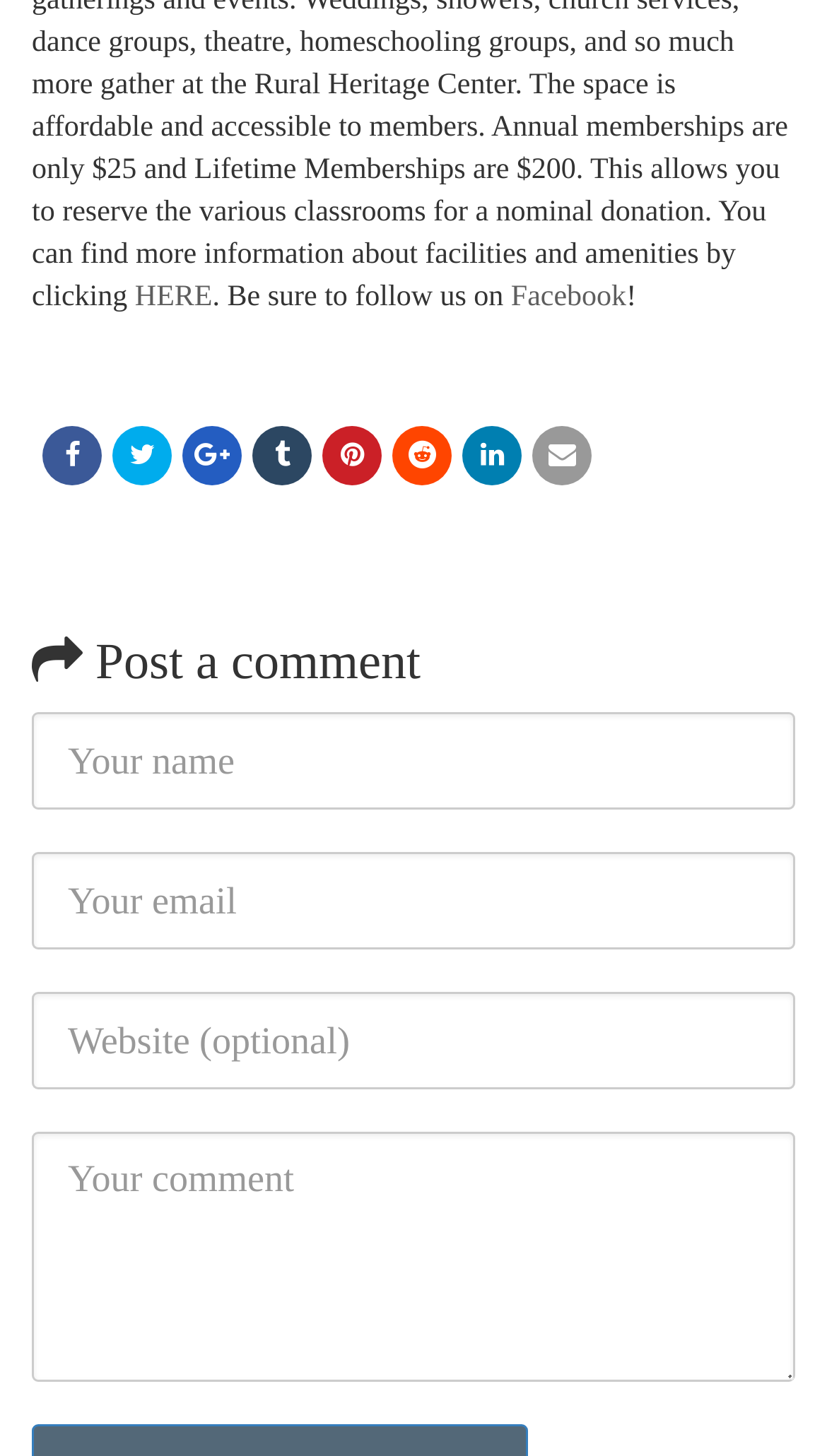Please find the bounding box coordinates of the element's region to be clicked to carry out this instruction: "Enter your name".

[0.038, 0.489, 0.962, 0.556]